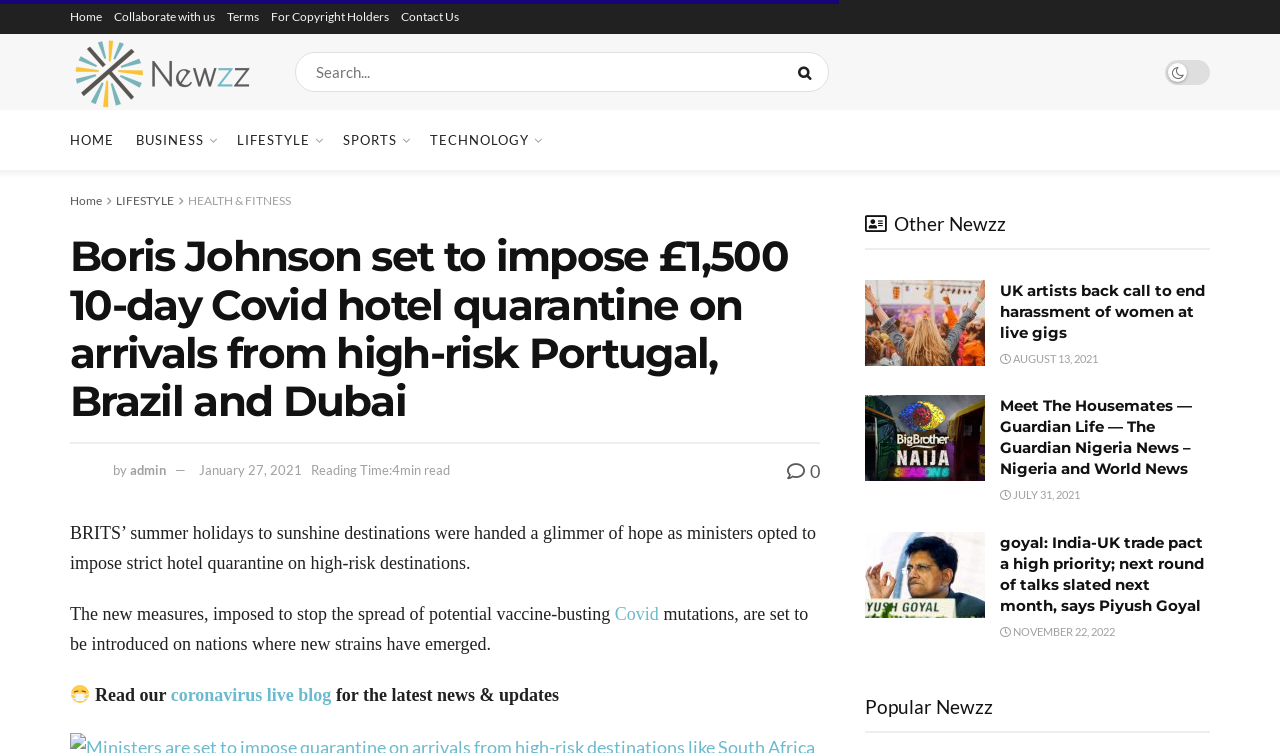Generate a comprehensive description of the contents of the webpage.

This webpage appears to be a news article page. At the top, there are several links to different sections of the website, including "Home", "Collaborate with us", "Terms", and "Contact Us". Below these links, there is a search bar and a button with a magnifying glass icon. 

To the right of the search bar, there are several links to different categories, including "HOME", "BUSINESS", "LIFESTYLE", "SPORTS", and "TECHNOLOGY". 

The main article is titled "Boris Johnson set to impose £1,500 10-day Covid hotel quarantine on arrivals from high-risk Portugal, Brazil and Dubai". Below the title, there is an image of a person, likely the author of the article, and their name "admin" is written next to it. The article's publication date, "January 27, 2021", is also displayed. 

The article itself is divided into several paragraphs, with the first paragraph discussing the UK's plan to impose strict hotel quarantine on arrivals from high-risk destinations. The article also includes a link to read more about coronavirus.

Below the main article, there are several other news articles, each with a title, an image, and a publication date. These articles appear to be related to various topics, including music, politics, and trade. 

Finally, at the bottom of the page, there is a section titled "Popular Newzz", which likely displays popular news articles on the website.